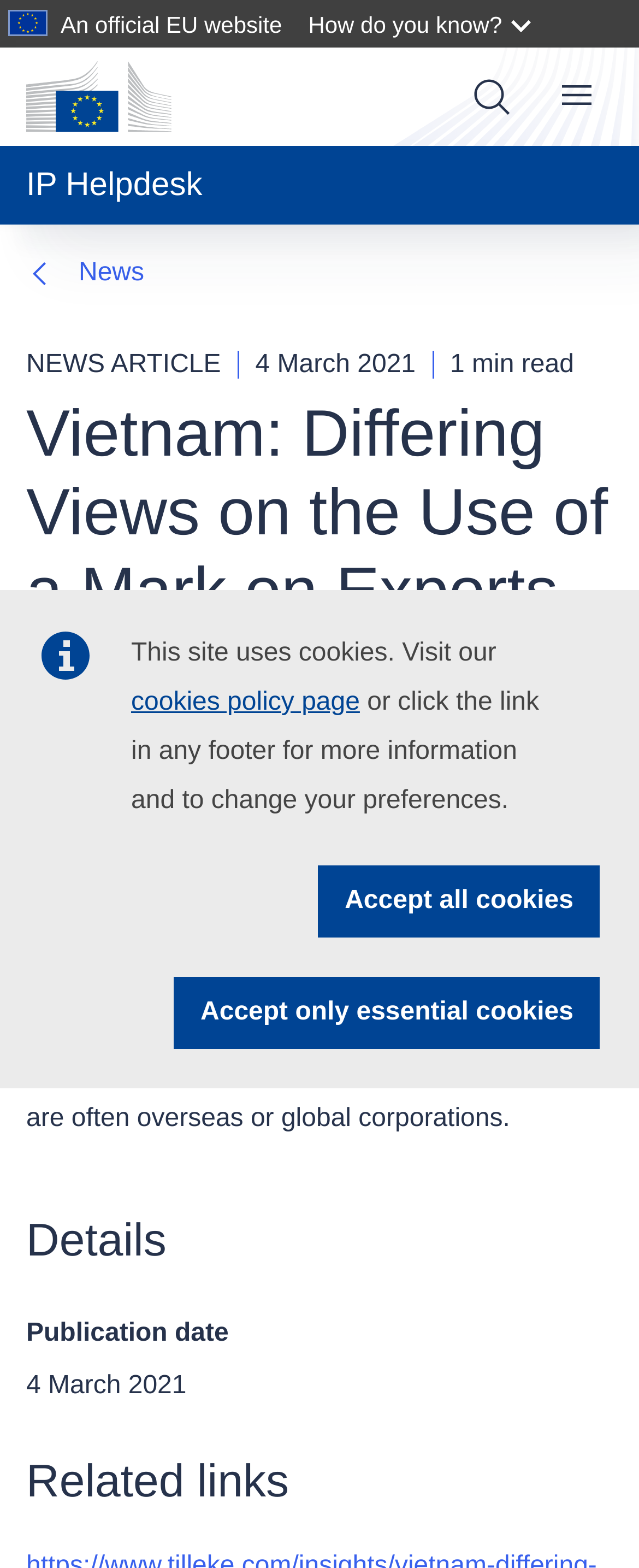Please answer the following question using a single word or phrase: 
What is the main role of Vietnamese companies in the global fashion industry?

Garment processors